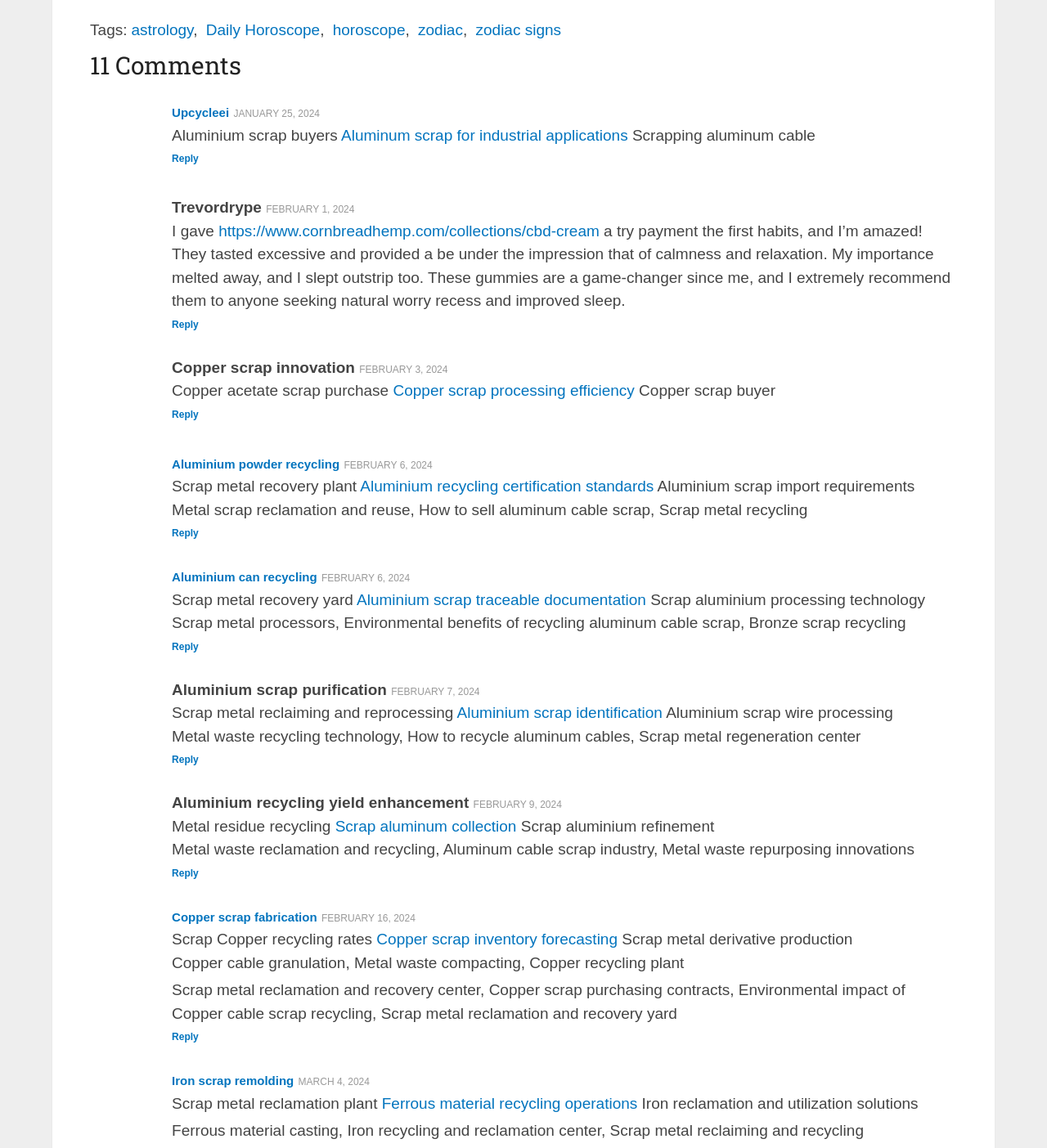Answer the question below with a single word or a brief phrase: 
What is the topic of the webpage?

Scrap metal recycling